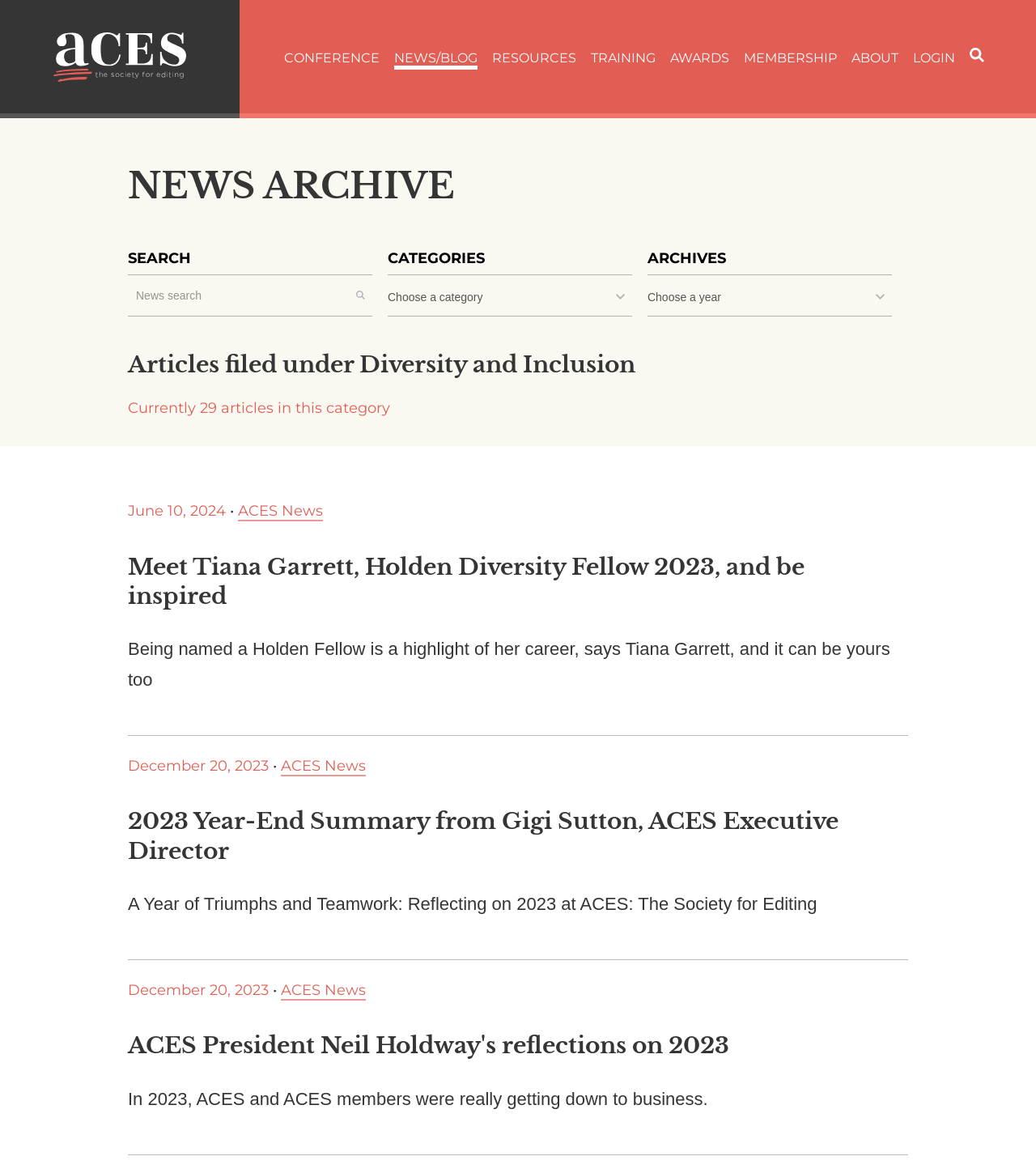Provide a one-word or one-phrase answer to the question:
What is the date of the first news article?

June 10, 2024